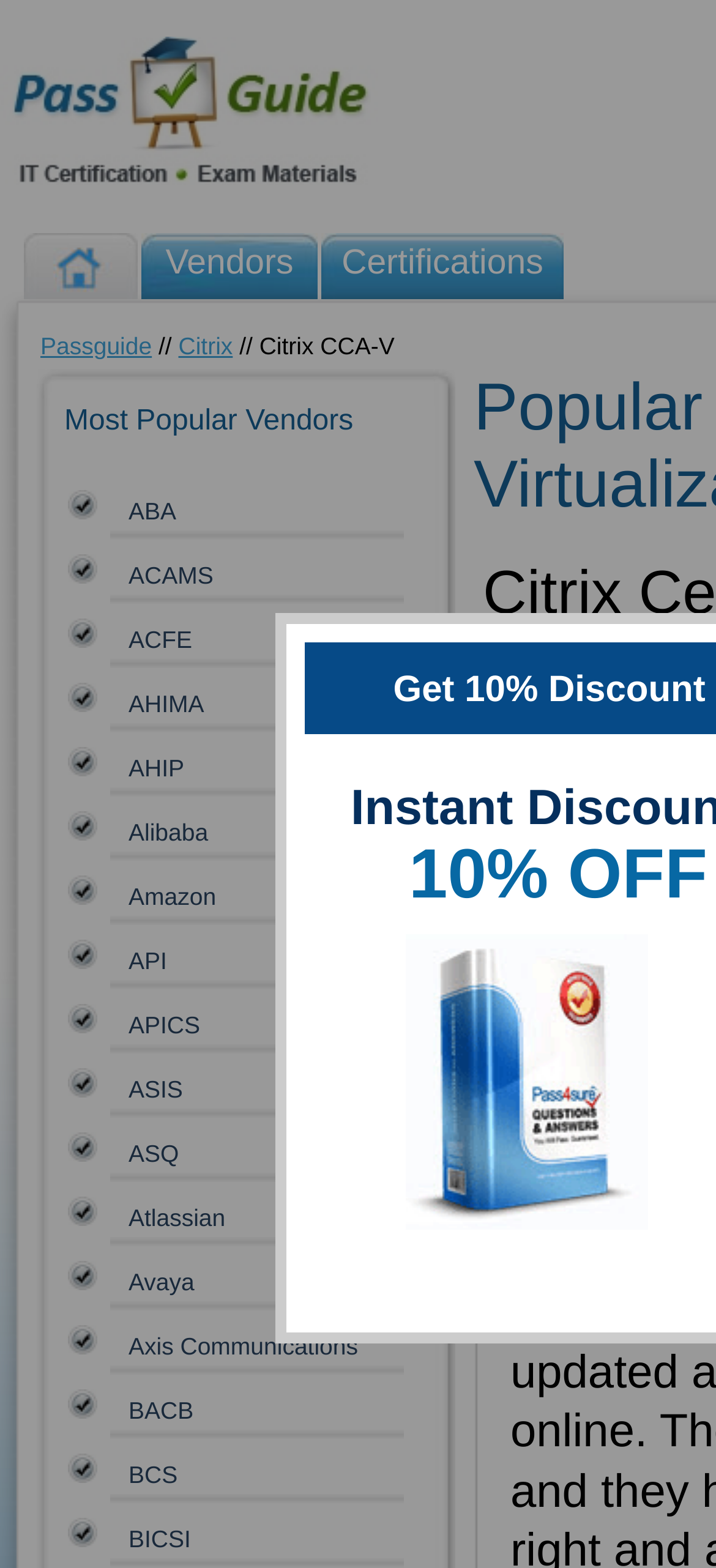Specify the bounding box coordinates of the element's area that should be clicked to execute the given instruction: "Go to the Office of the Mayor page". The coordinates should be four float numbers between 0 and 1, i.e., [left, top, right, bottom].

None